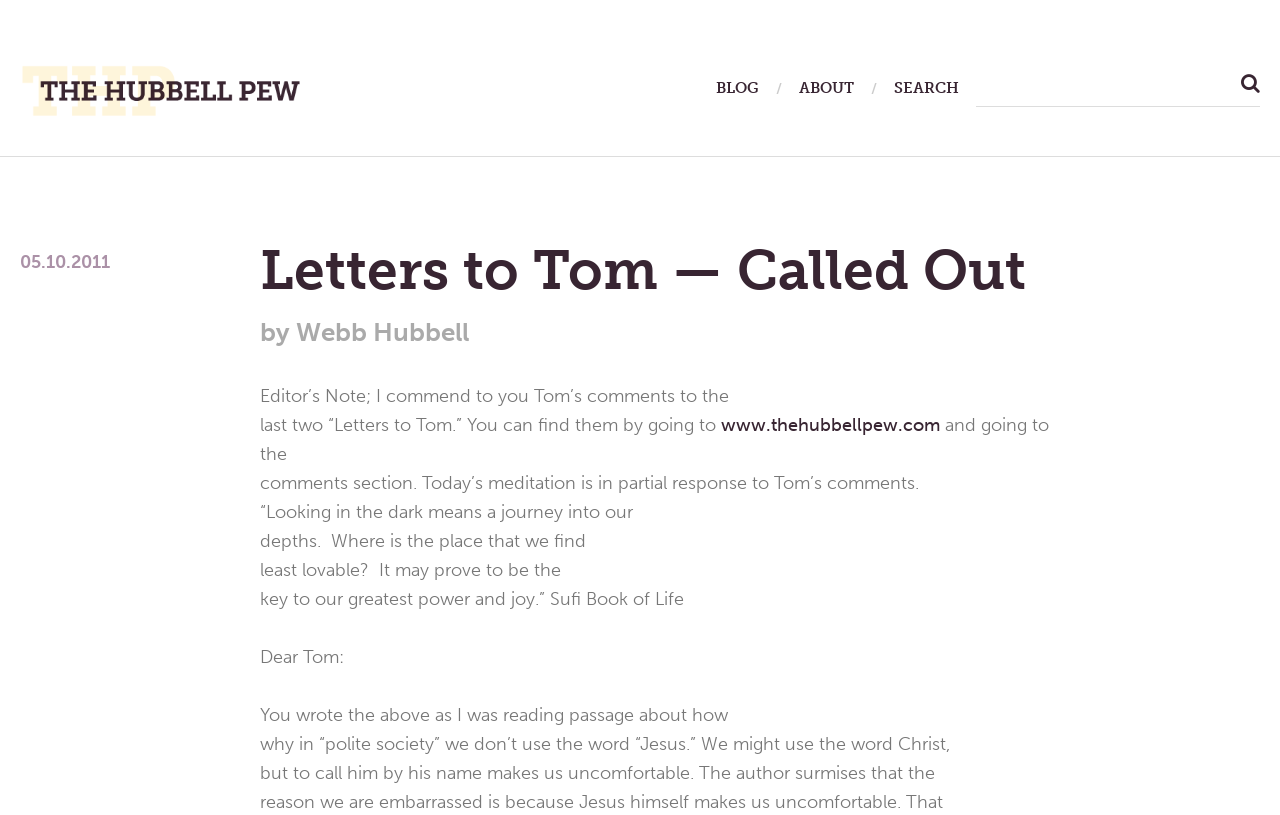Utilize the details in the image to give a detailed response to the question: What is the name of the person being addressed in the article?

I found the name of the person being addressed by reading the article, where it says 'Dear Tom:' and then continues with a message to Tom.